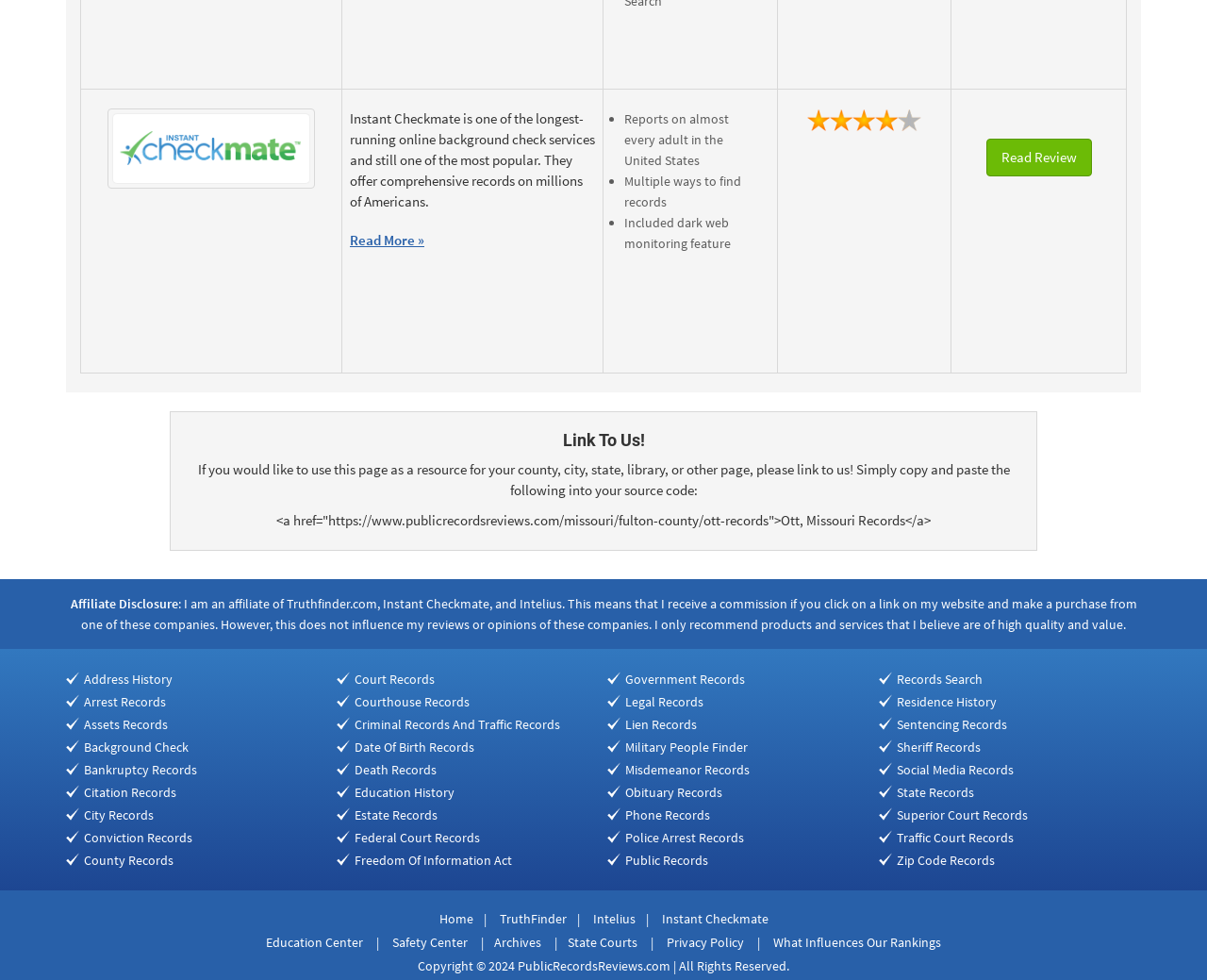Determine the bounding box of the UI component based on this description: "Criminal Records And Traffic Records". The bounding box coordinates should be four float values between 0 and 1, i.e., [left, top, right, bottom].

[0.294, 0.731, 0.464, 0.748]